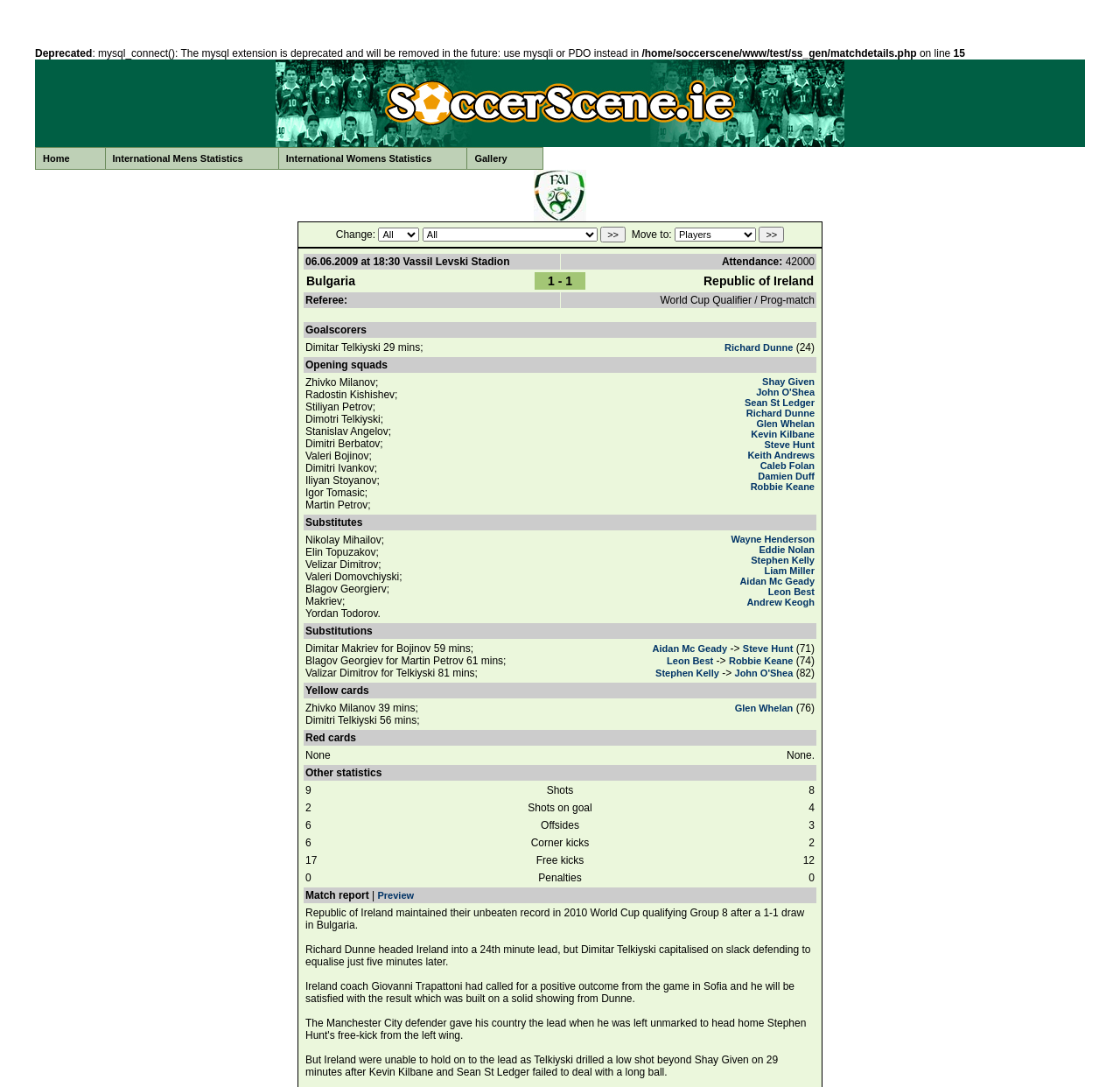Could you determine the bounding box coordinates of the clickable element to complete the instruction: "View the details of Richard Dunne"? Provide the coordinates as four float numbers between 0 and 1, i.e., [left, top, right, bottom].

[0.647, 0.315, 0.708, 0.324]